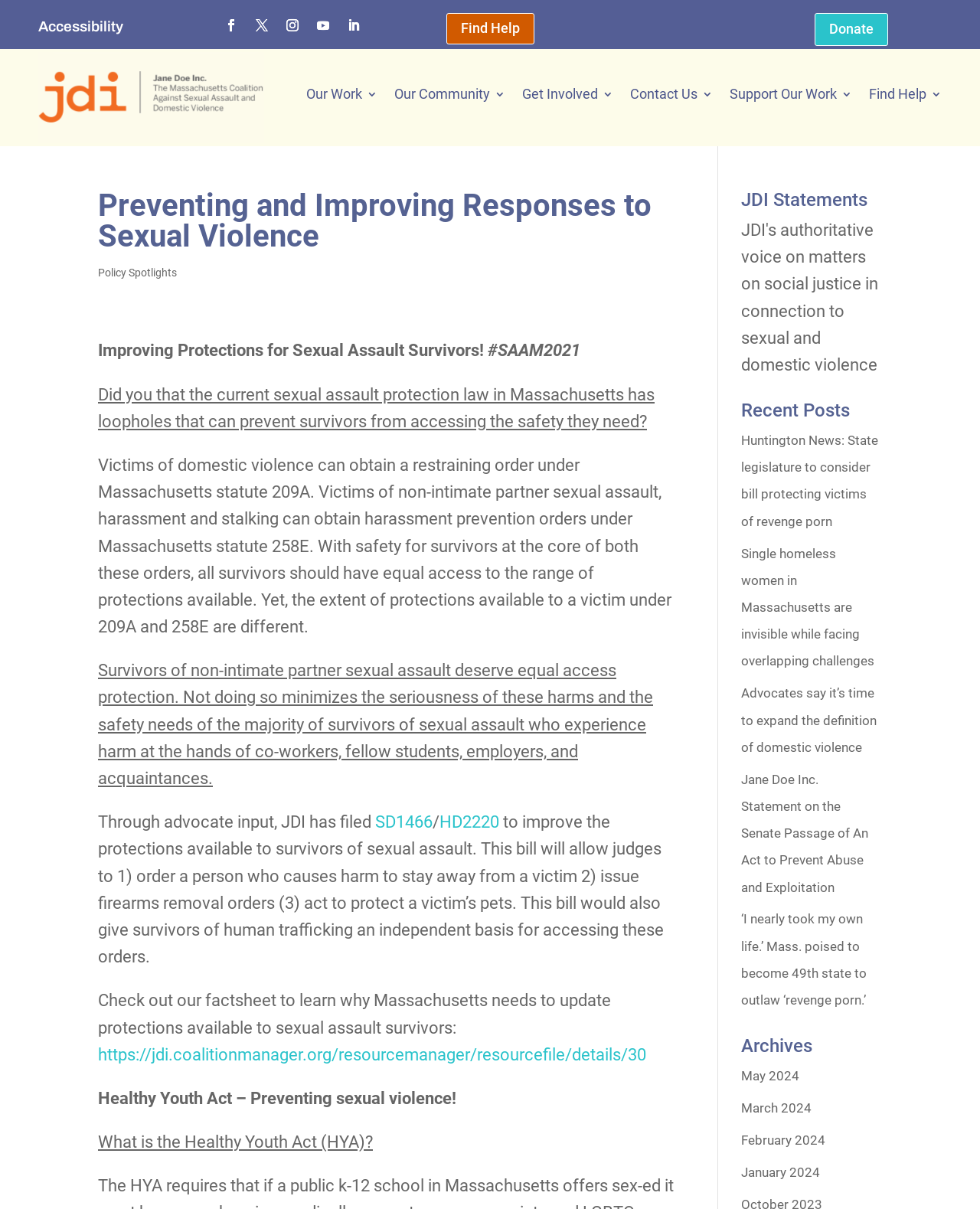Please determine the bounding box coordinates for the element with the description: "Follow".

[0.317, 0.011, 0.342, 0.031]